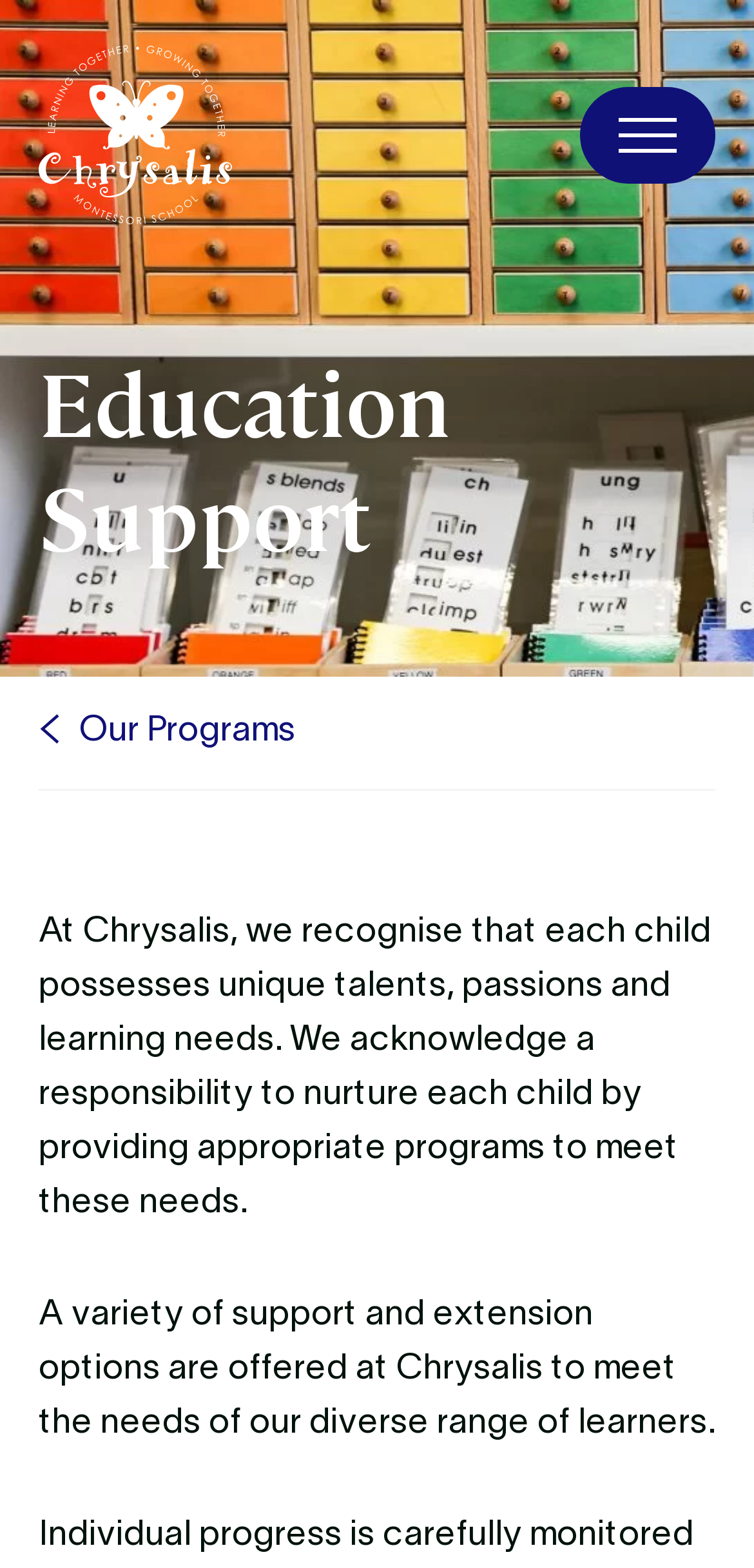Determine the bounding box coordinates for the UI element with the following description: "Our Programs". The coordinates should be four float numbers between 0 and 1, represented as [left, top, right, bottom].

[0.105, 0.456, 0.392, 0.477]